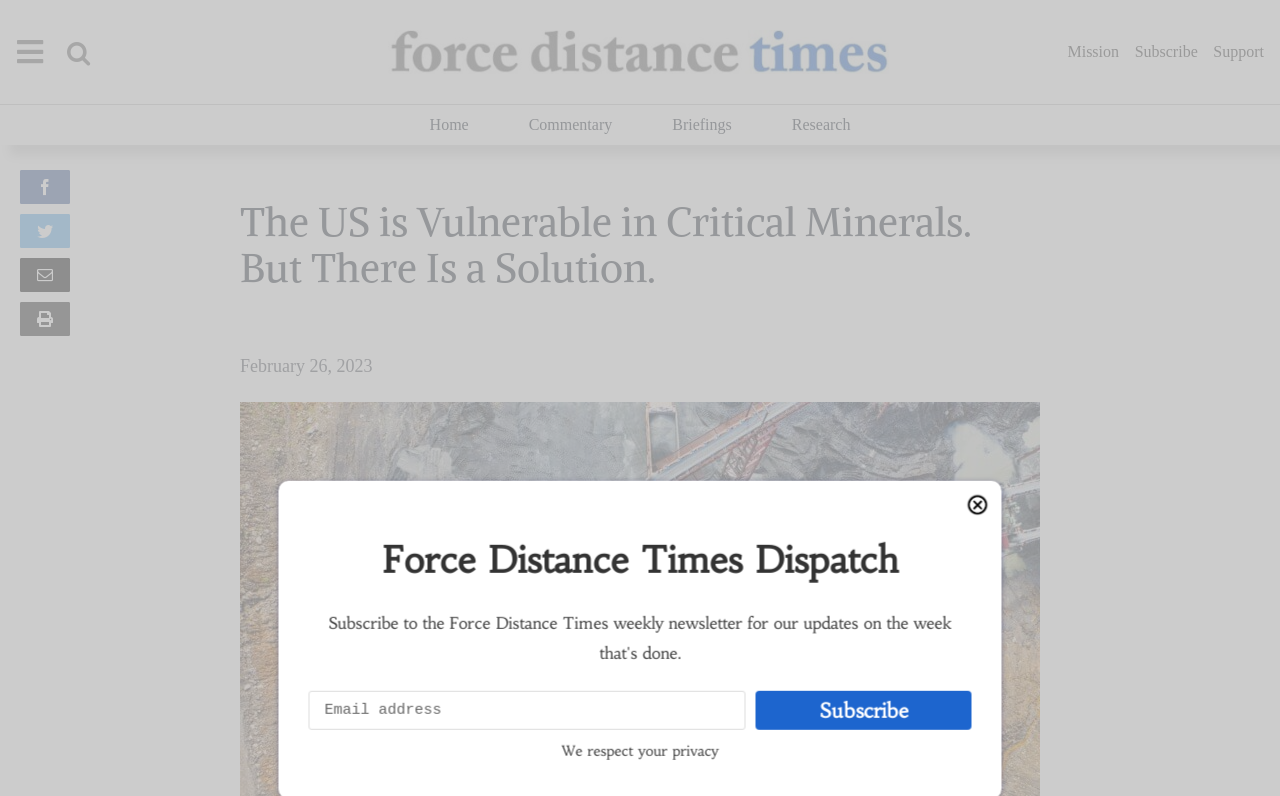Please give a concise answer to this question using a single word or phrase: 
How many navigation menus are available?

3